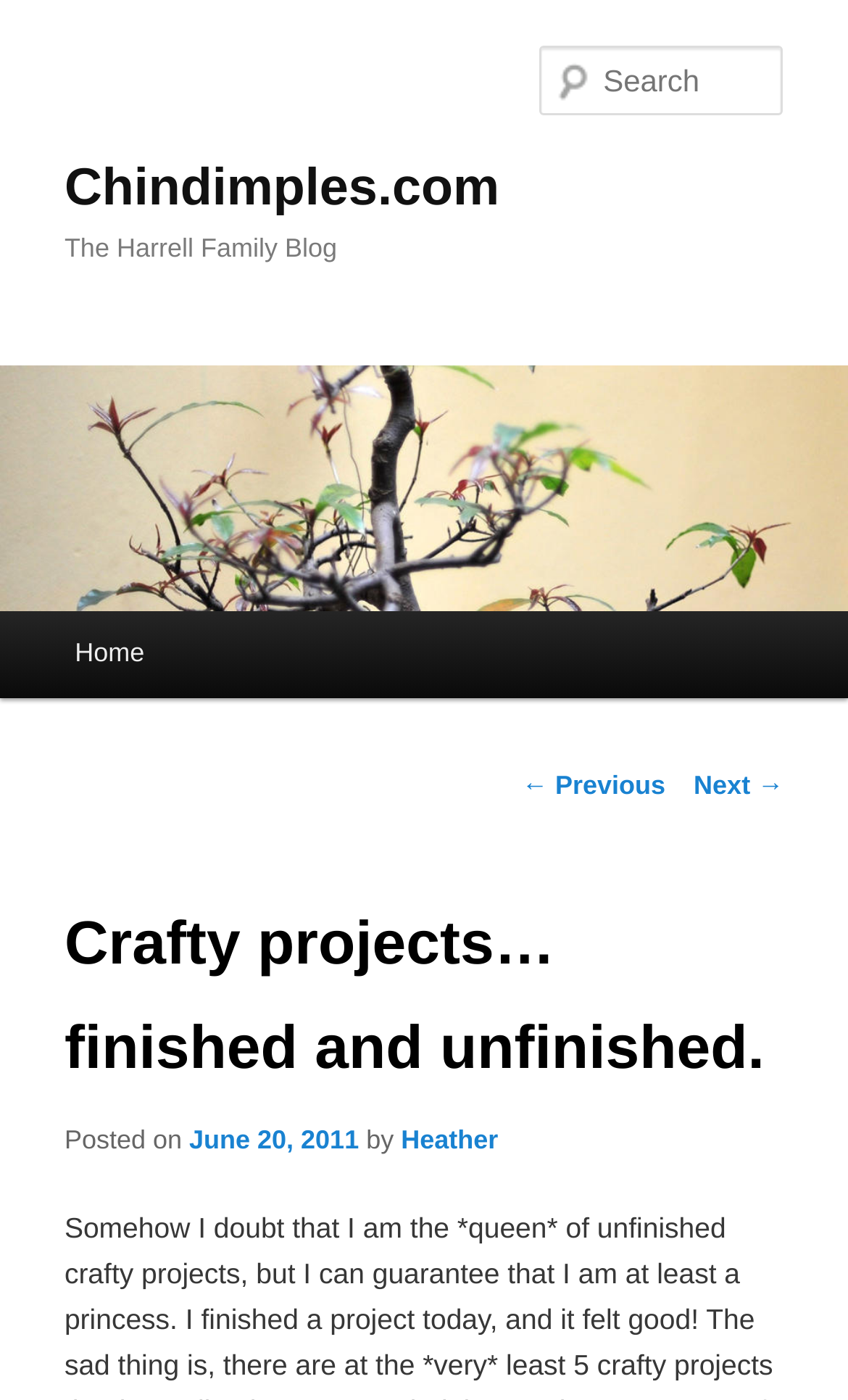What is the purpose of the textbox?
Please give a detailed and elaborate explanation in response to the question.

I found the answer by examining the textbox element with the text 'Search'. The presence of this element suggests that it is intended for searching the website.